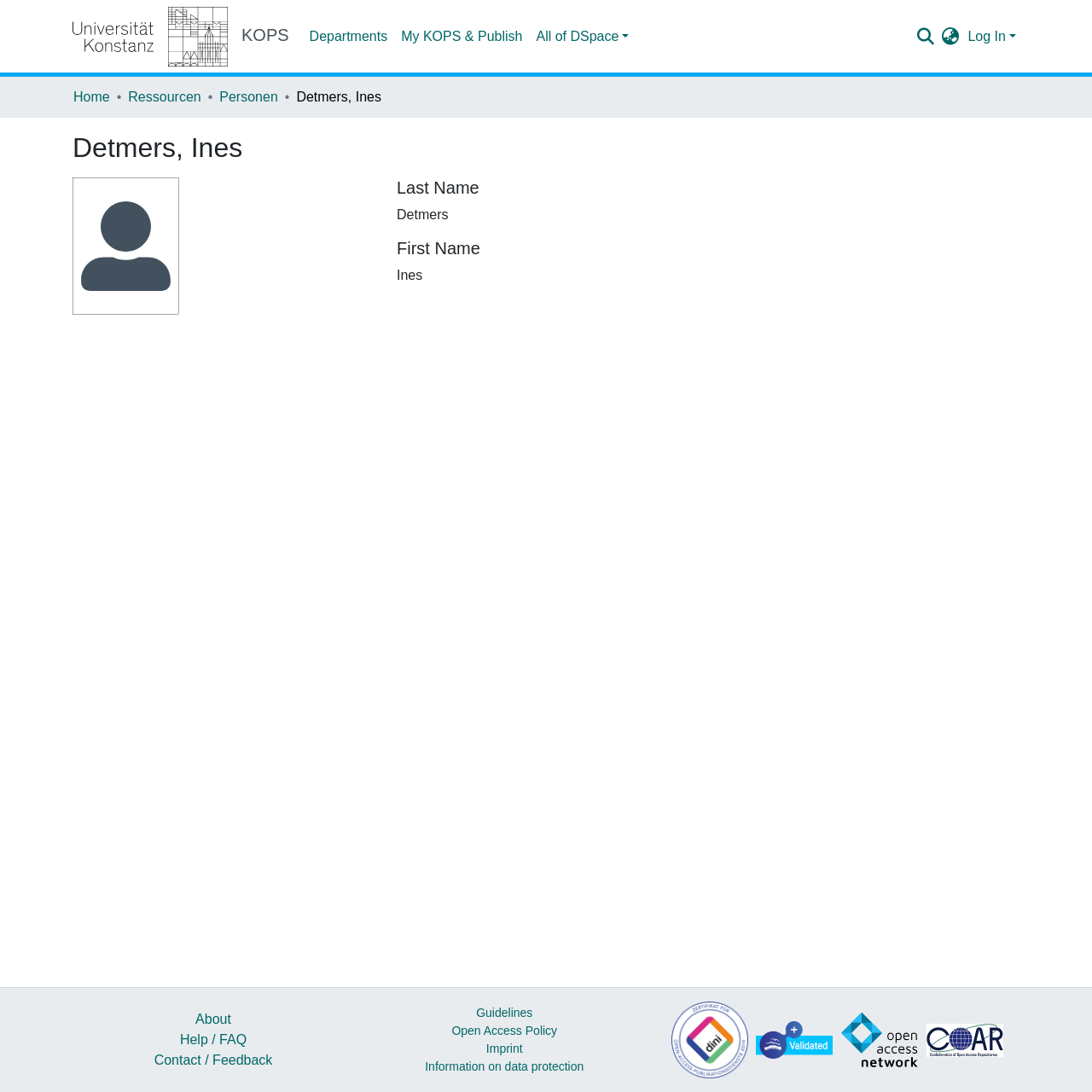Could you determine the bounding box coordinates of the clickable element to complete the instruction: "Search for something"? Provide the coordinates as four float numbers between 0 and 1, i.e., [left, top, right, bottom].

[0.834, 0.018, 0.857, 0.048]